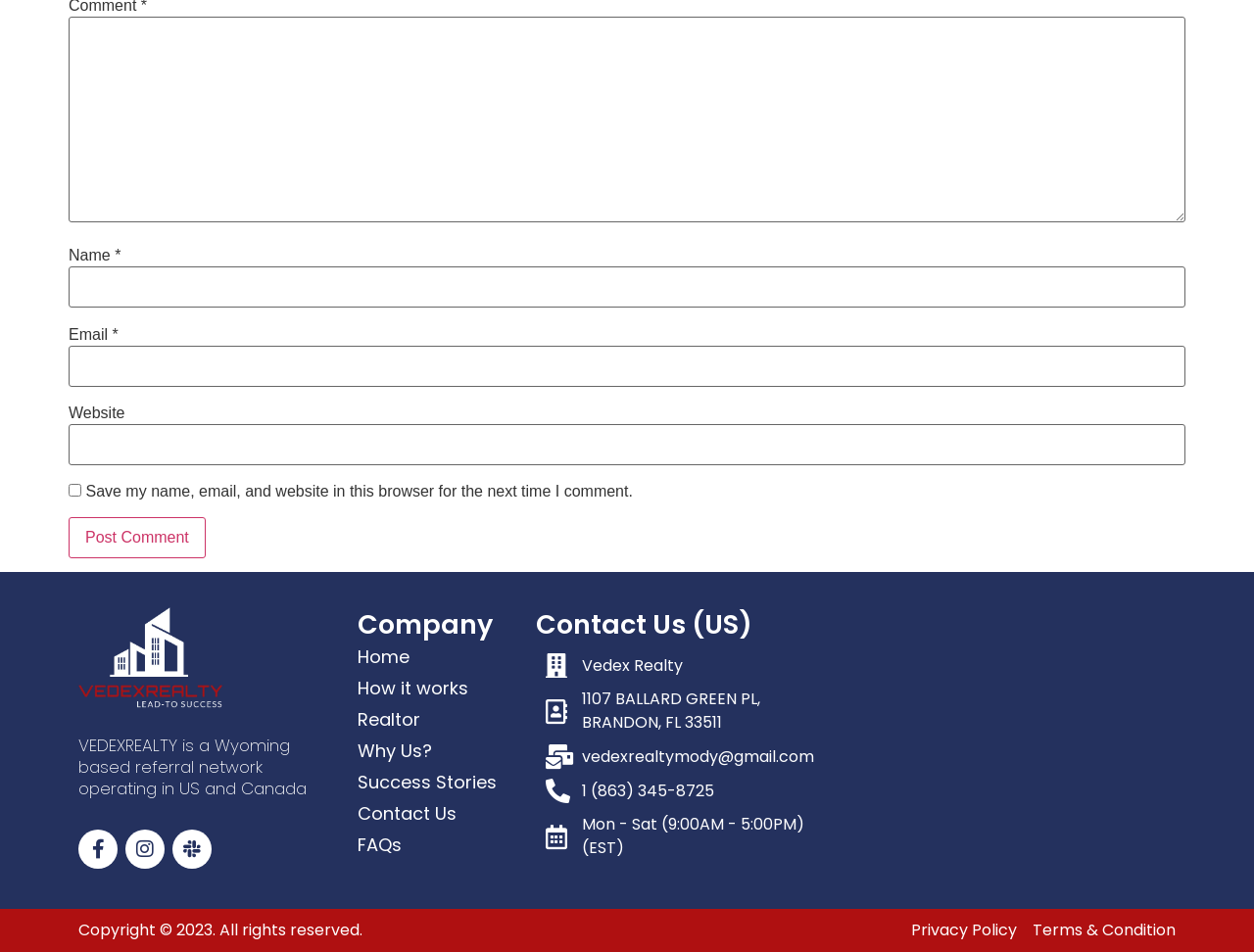Can you provide the bounding box coordinates for the element that should be clicked to implement the instruction: "Click the Post Comment button"?

[0.055, 0.543, 0.164, 0.586]